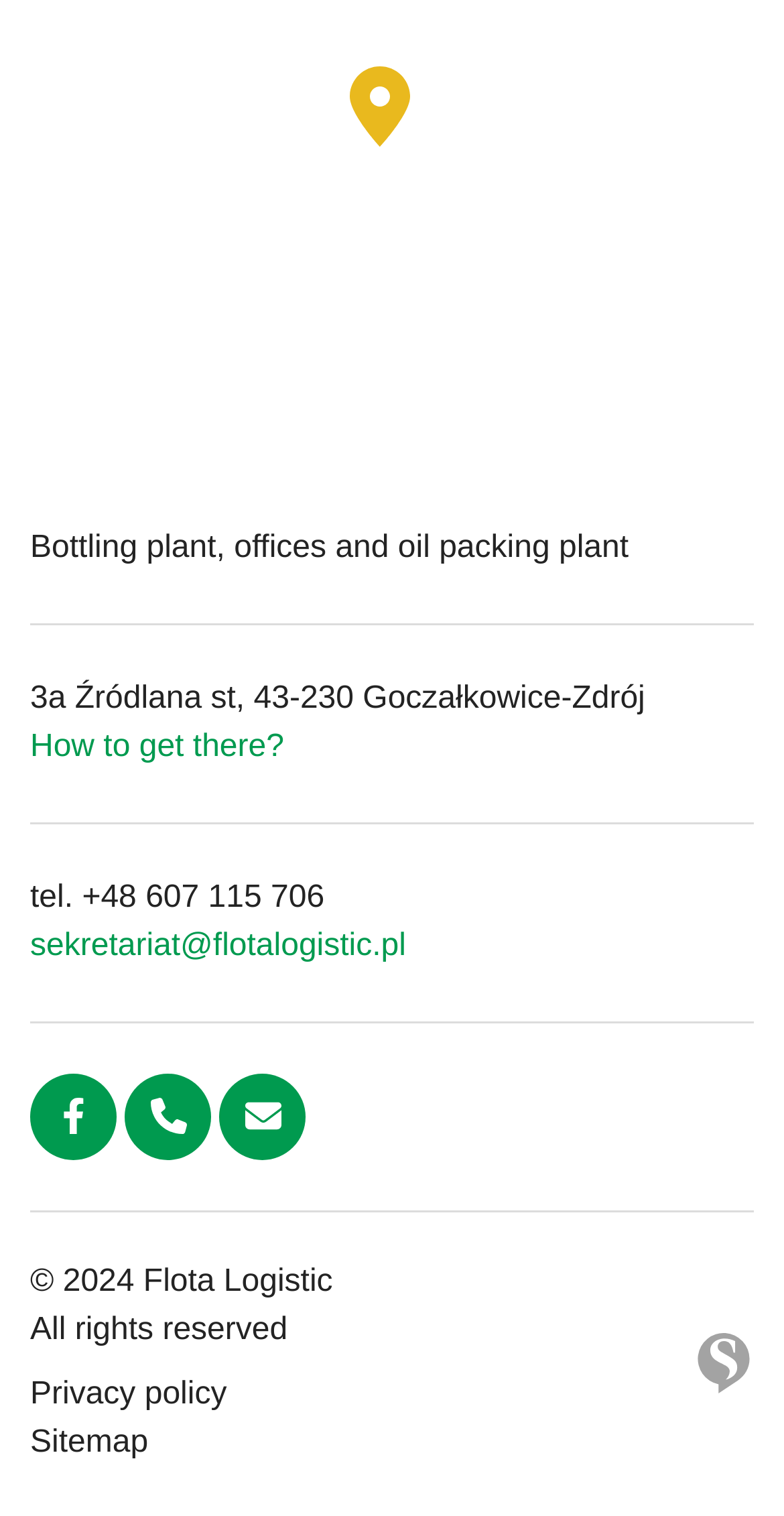Review the image closely and give a comprehensive answer to the question: What is the email address to write to?

I found the email address by looking at the link element with the OCR text 'sekretariat@flotalogistic.pl' which is located below the phone number.